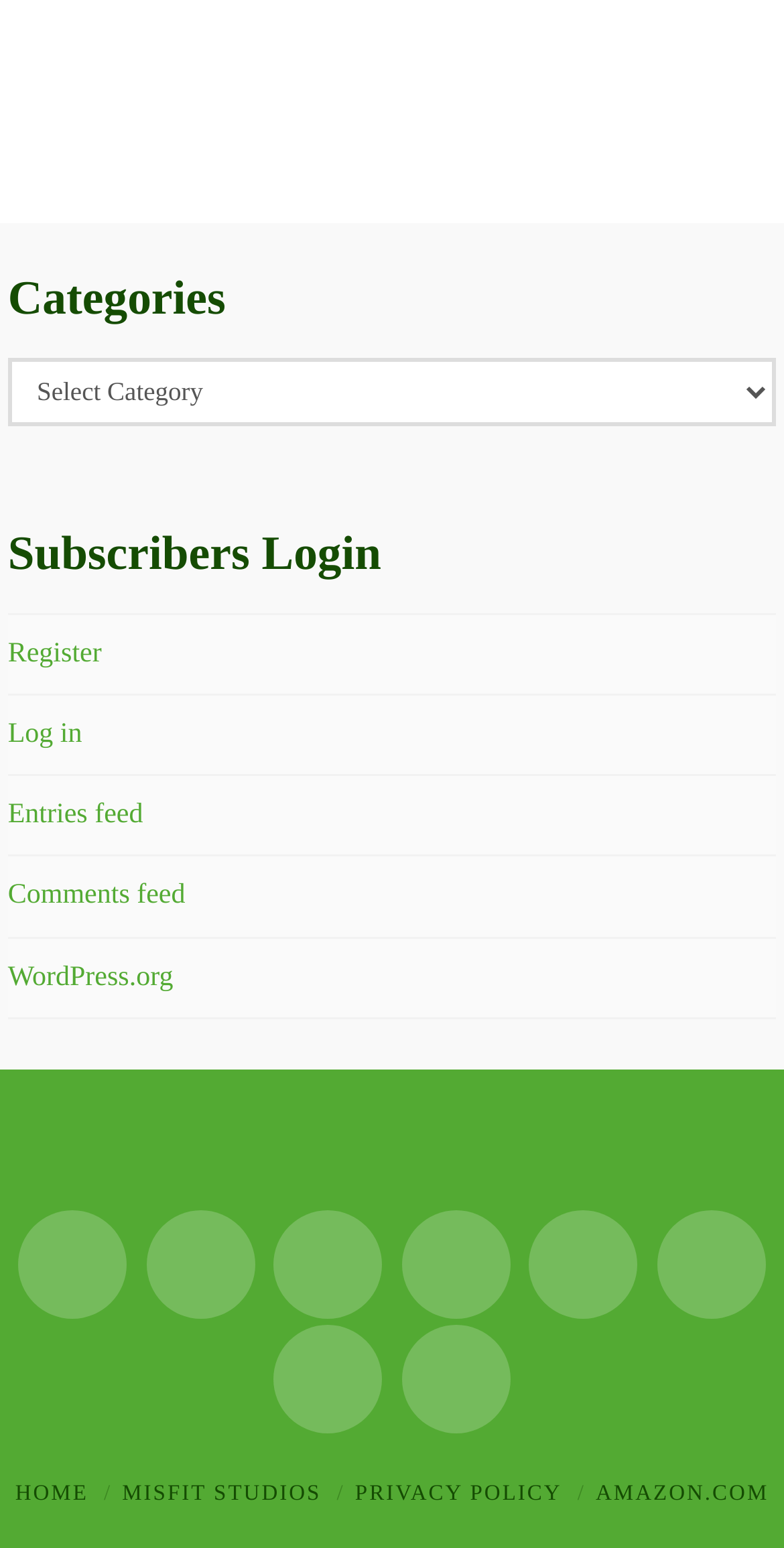Pinpoint the bounding box coordinates of the element that must be clicked to accomplish the following instruction: "Register for an account". The coordinates should be in the format of four float numbers between 0 and 1, i.e., [left, top, right, bottom].

[0.01, 0.413, 0.13, 0.432]